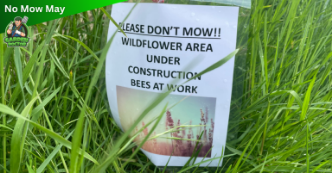Please give a succinct answer using a single word or phrase:
What is the environment depicted in the image?

Lush, green grass area with emerging wildflowers